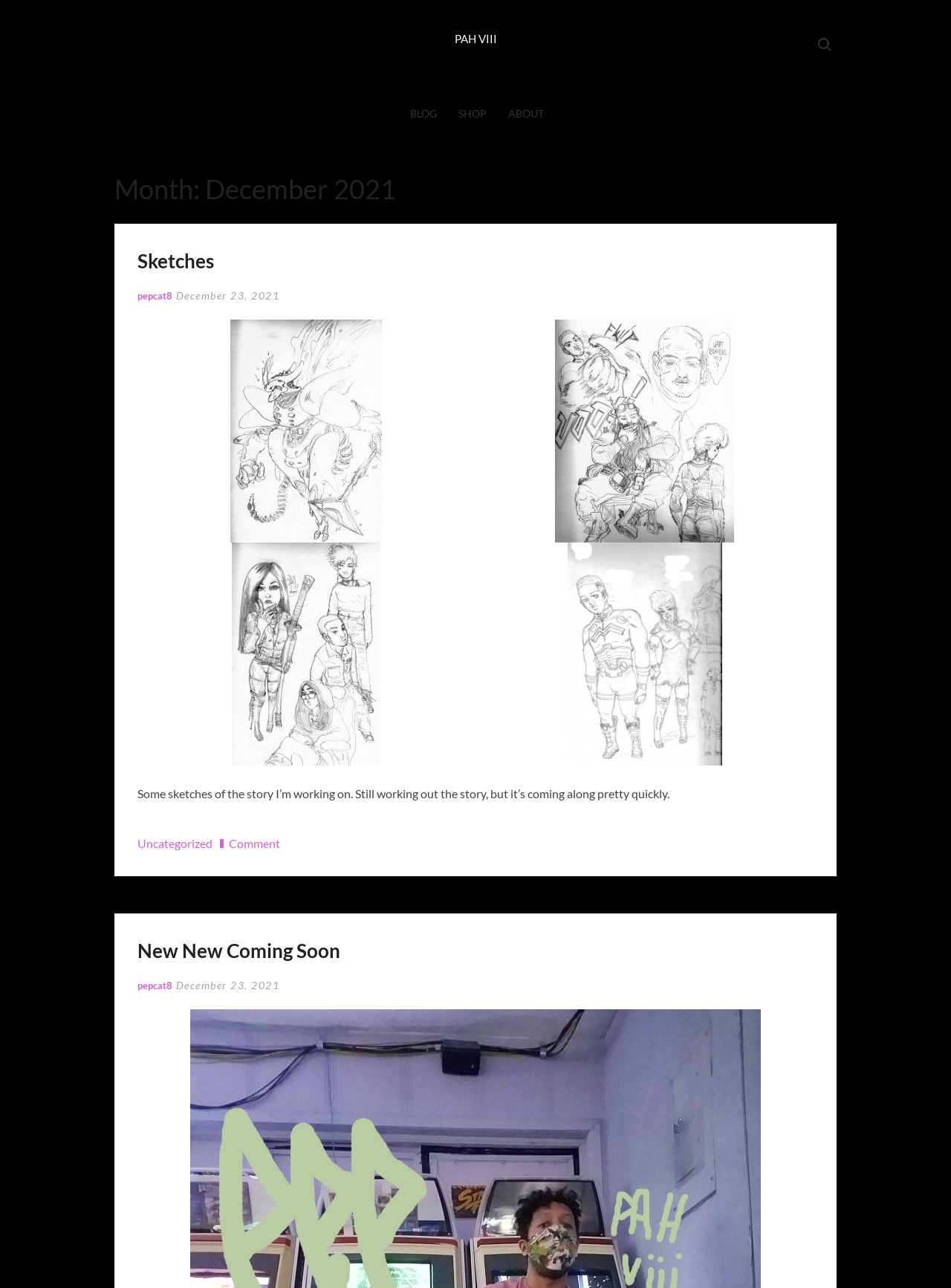Please provide the bounding box coordinates for the UI element as described: "Blog". The coordinates must be four floats between 0 and 1, represented as [left, top, right, bottom].

[0.42, 0.079, 0.471, 0.097]